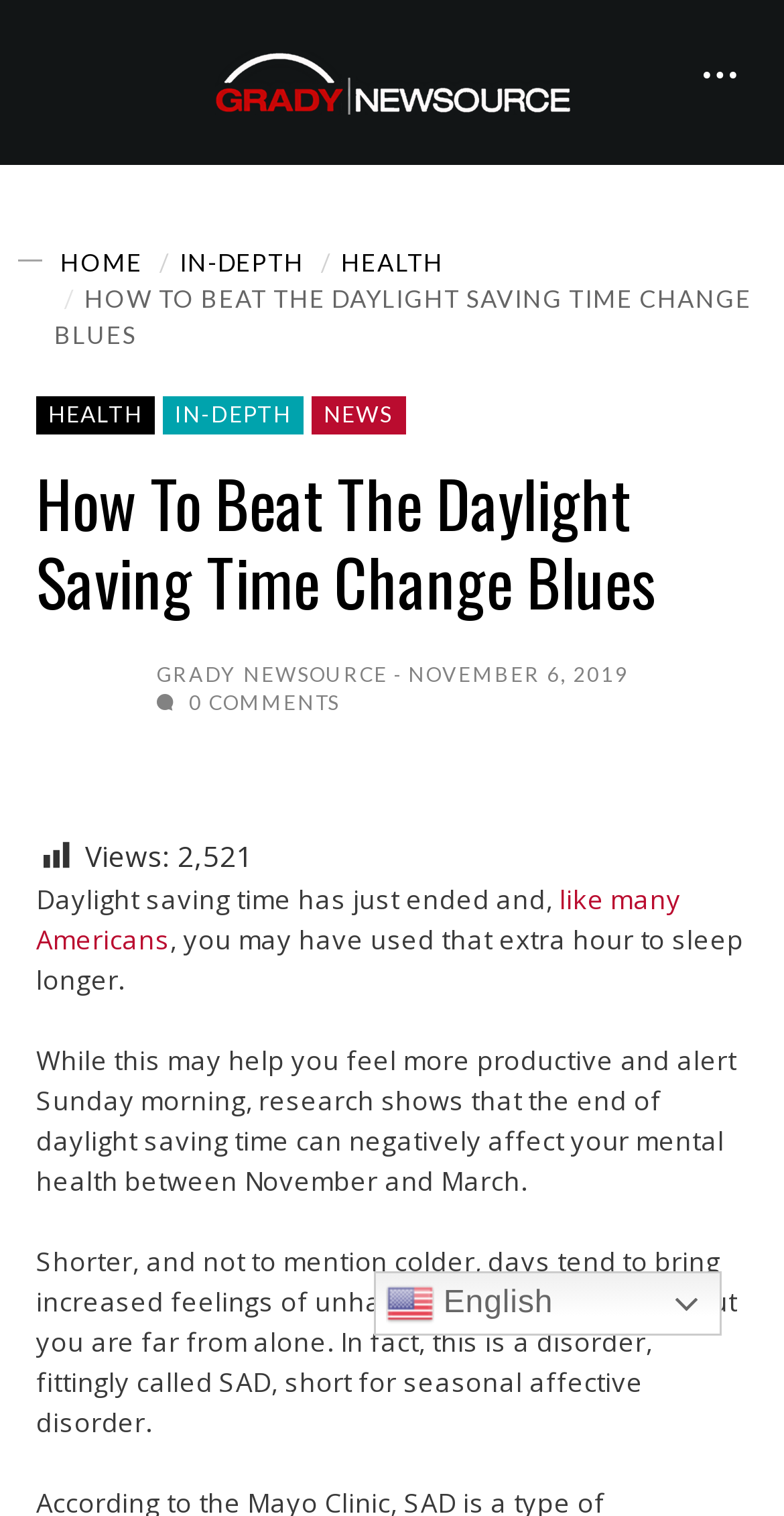Provide a comprehensive caption for the webpage.

The webpage is an article from Grady Newsource, with a title "How to Beat the Daylight Saving Time Change Blues". At the top, there is a logo of Grady Newsource, accompanied by a link to the homepage. Below the logo, there are several navigation links, including "HOME", "IN-DEPTH", "HEALTH", and the current article's title.

On the left side, there are three categories: "HEALTH", "IN-DEPTH", and "NEWS". The main content of the article starts with a heading, followed by the publication date and time. The article's text is divided into several paragraphs, discussing the effects of daylight saving time on mental health, including feelings of unhappiness and weariness. The text also mentions a disorder called seasonal affective disorder (SAD).

On the right side, there is a section displaying the number of views, which is 2,521. At the bottom, there is a link to change the language to English, accompanied by a small flag icon. There is also a button with a search icon at the top right corner.